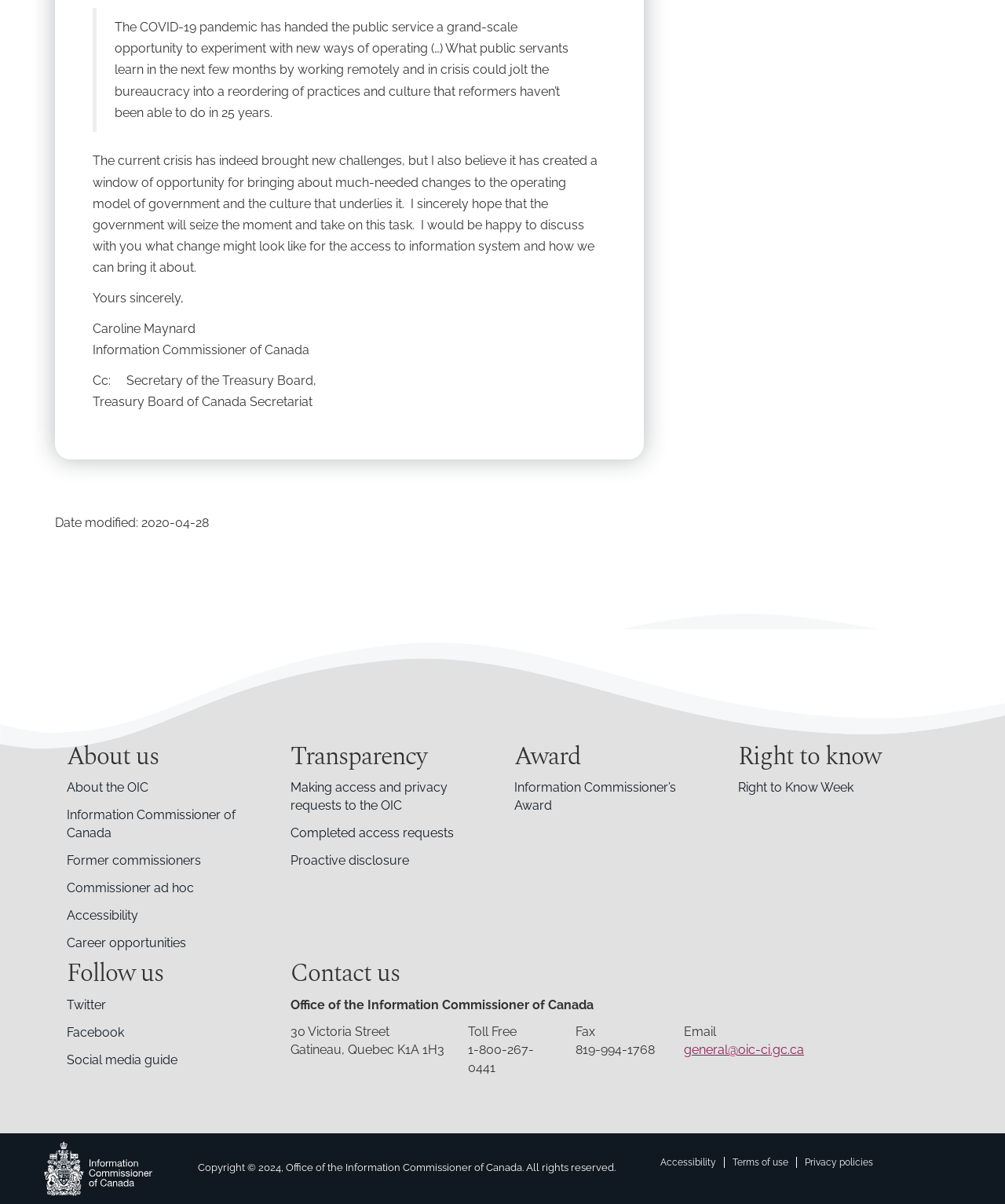Please determine the bounding box coordinates of the element's region to click for the following instruction: "Sign in".

None